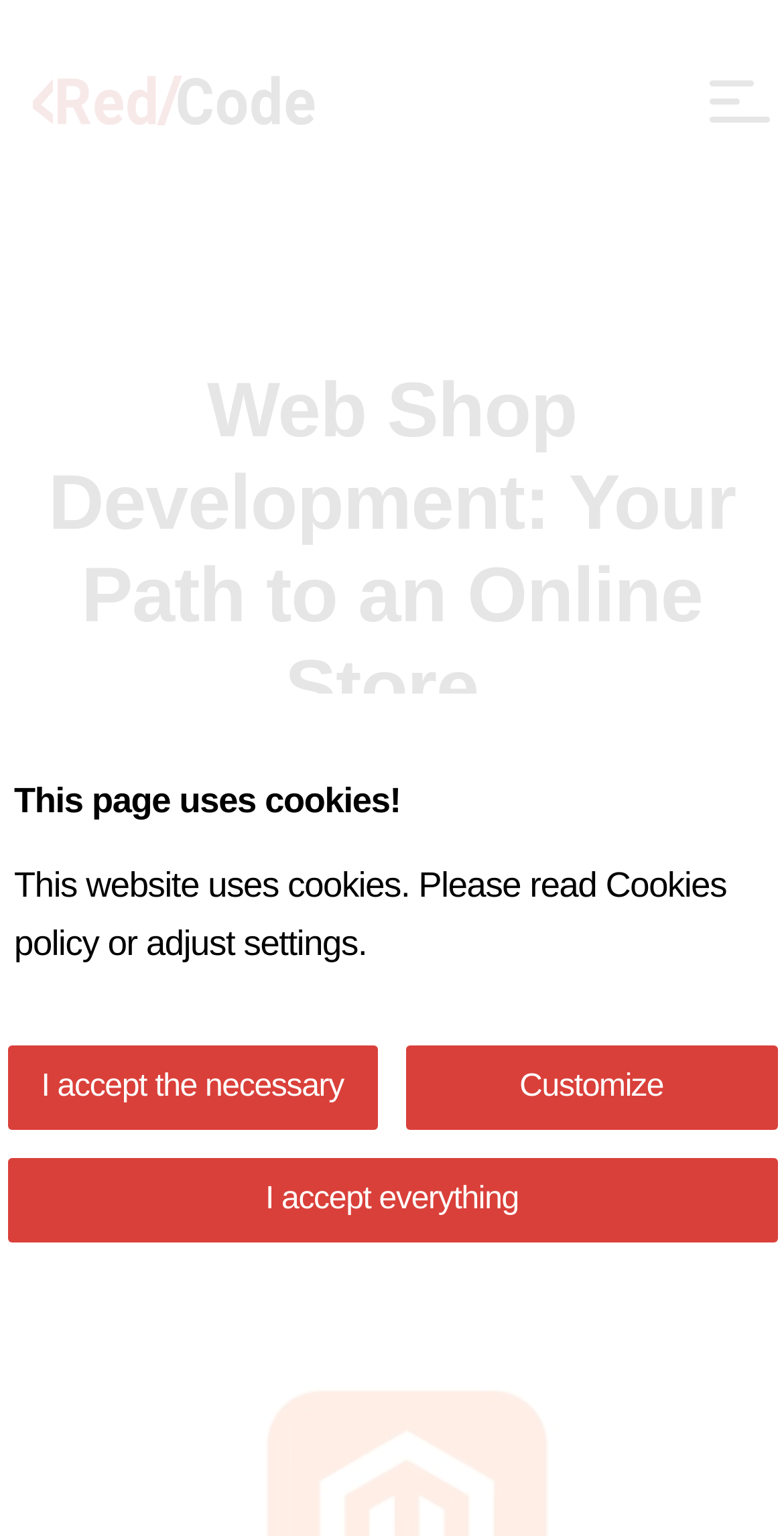Provide the bounding box coordinates of the UI element this sentence describes: "I accept everything".

[0.009, 0.754, 0.991, 0.809]